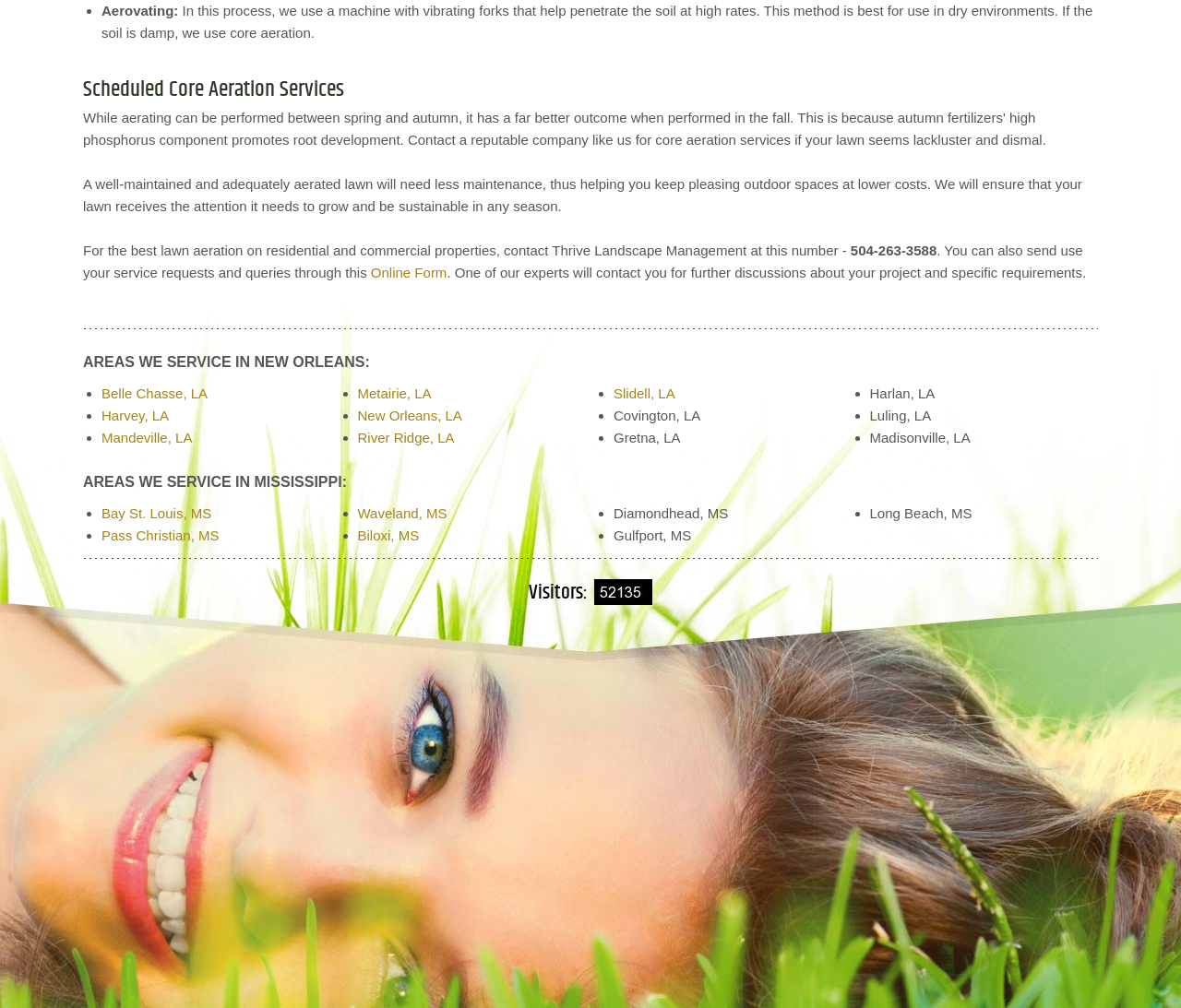Identify the bounding box for the described UI element. Provide the coordinates in (top-left x, top-left y, bottom-right x, bottom-right y) format with values ranging from 0 to 1: name="comments" placeholder="Service Interested"

[0.5, 0.757, 0.928, 0.902]